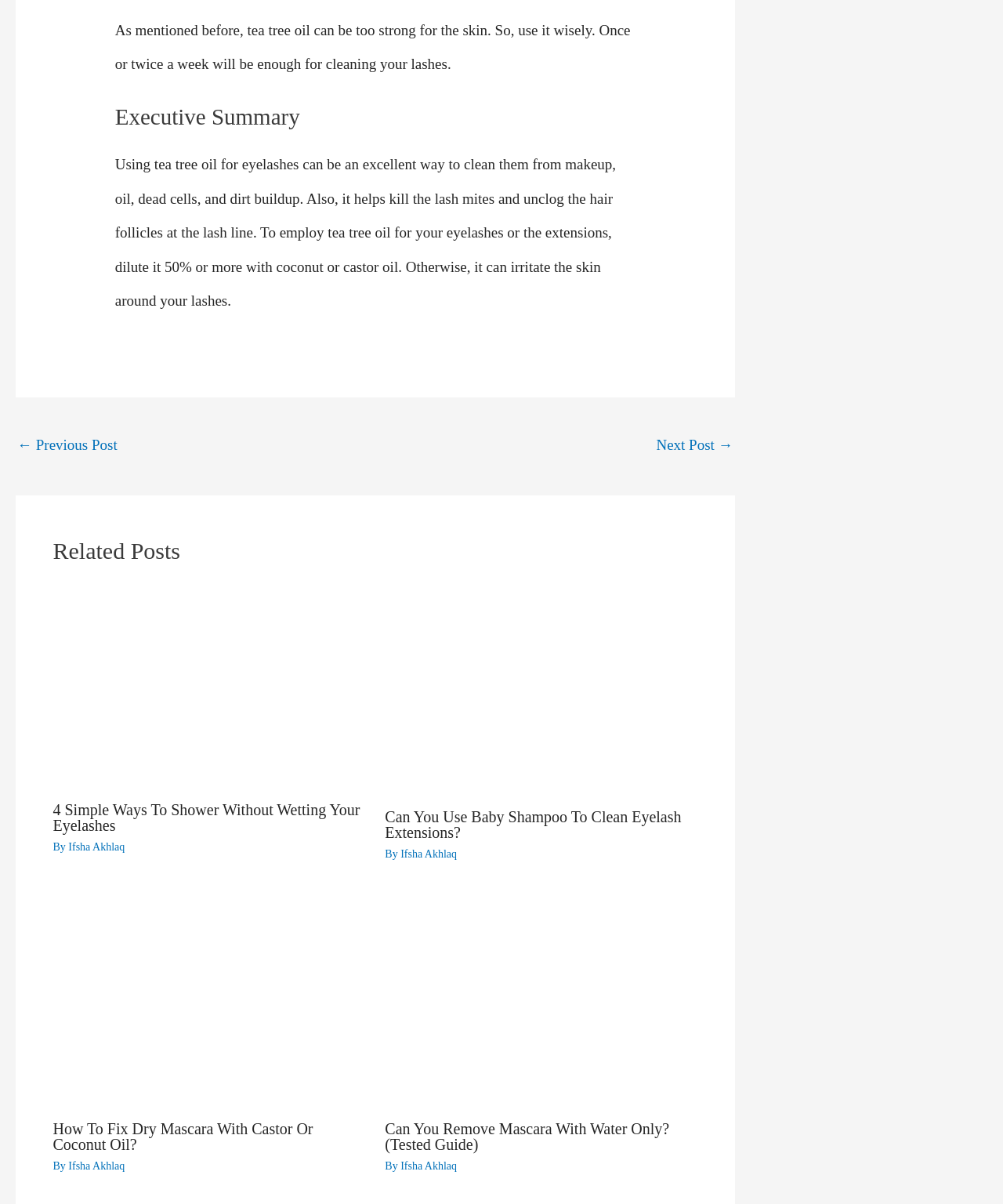Examine the image and give a thorough answer to the following question:
What is the purpose of using tea tree oil for eyelashes?

The text states, 'Using tea tree oil for eyelashes can be an excellent way to clean them from makeup, oil, dead cells, and dirt buildup. Also, it helps kill the lash mites and unclog the hair follicles at the lash line.' This suggests that the purpose of using tea tree oil for eyelashes is to clean and kill lash mites.